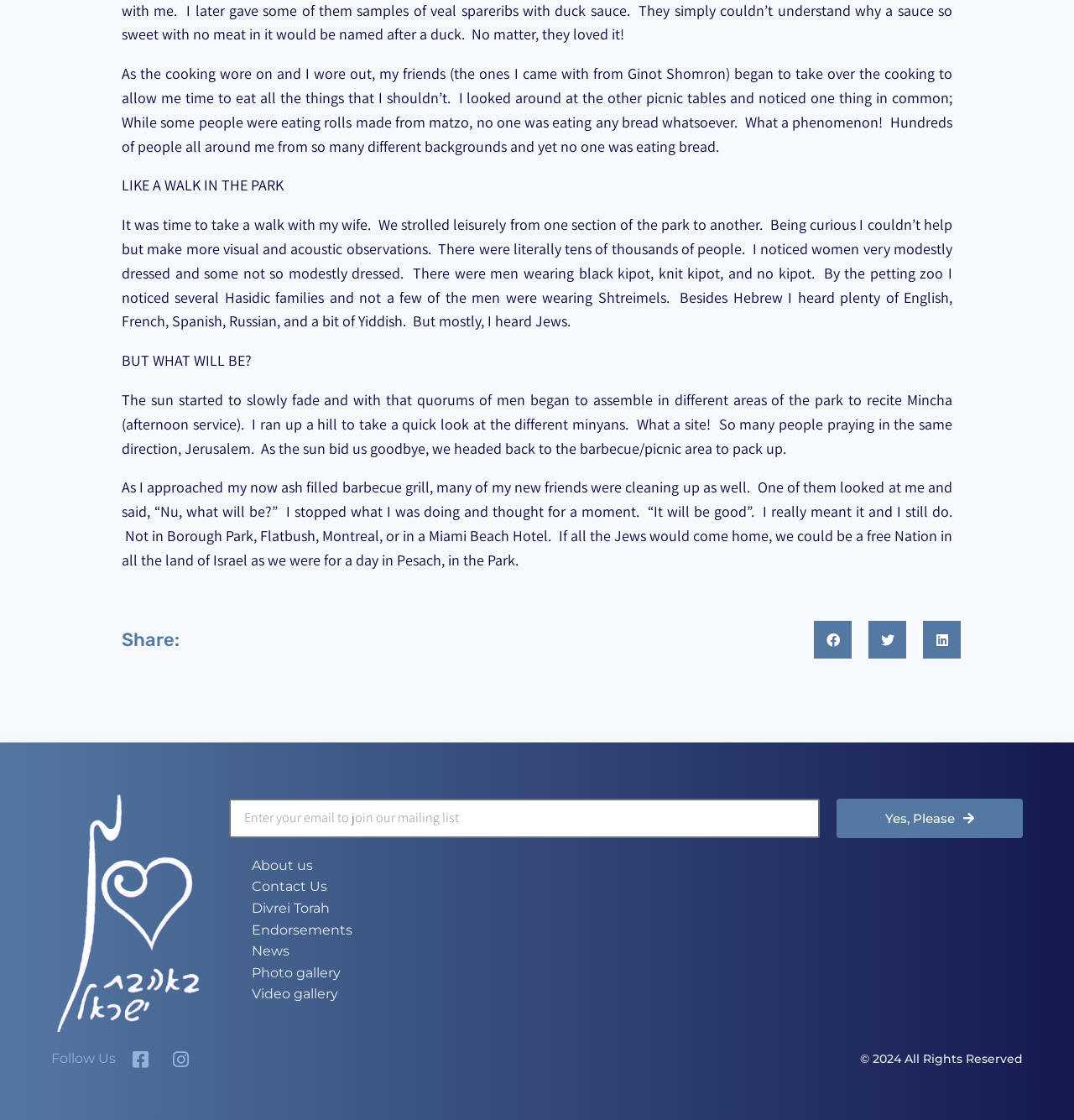Determine the bounding box coordinates for the element that should be clicked to follow this instruction: "Visit About us page". The coordinates should be given as four float numbers between 0 and 1, in the format [left, top, right, bottom].

[0.234, 0.765, 0.292, 0.78]